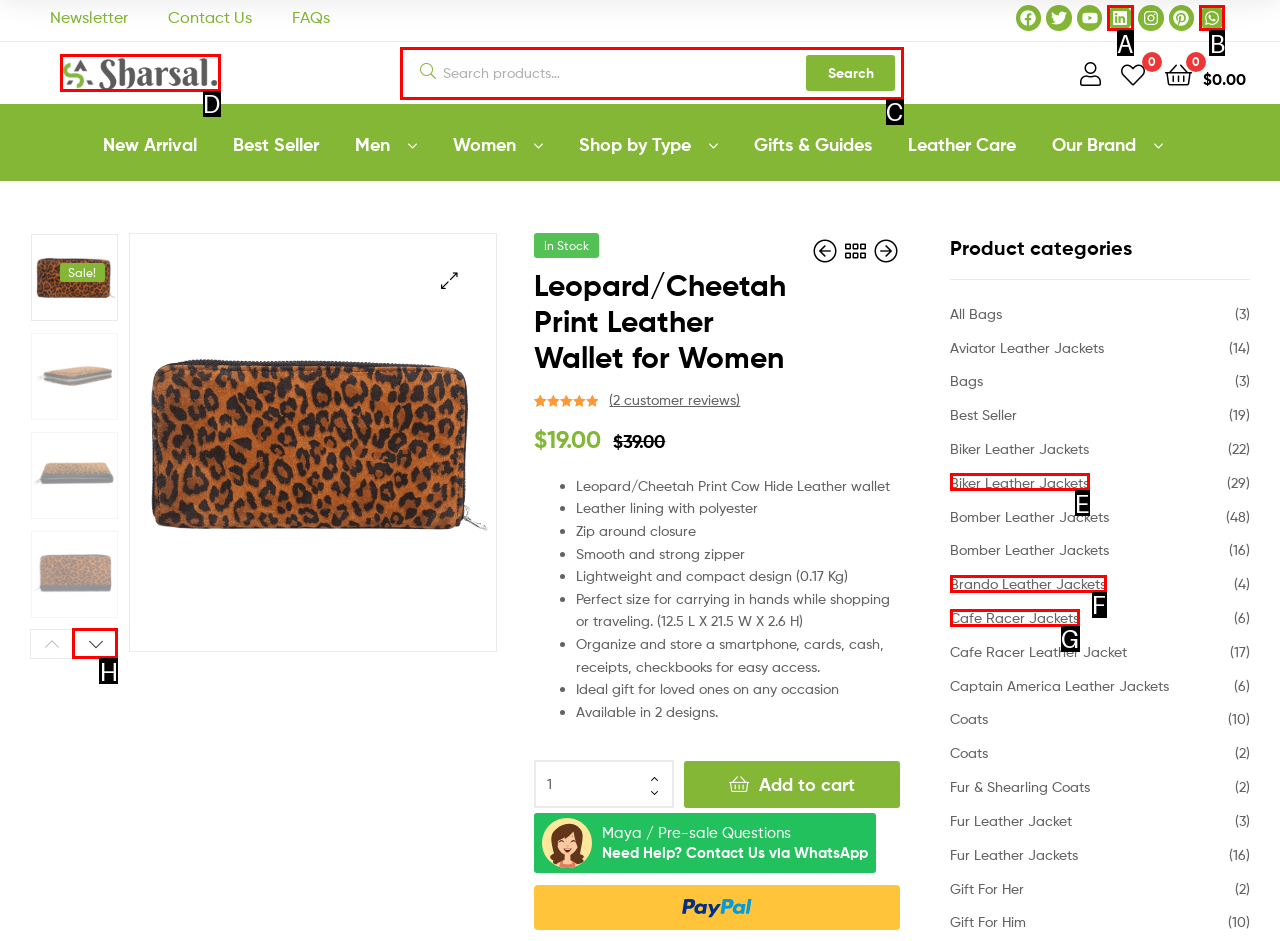Select the appropriate letter to fulfill the given instruction: Go to next page
Provide the letter of the correct option directly.

H